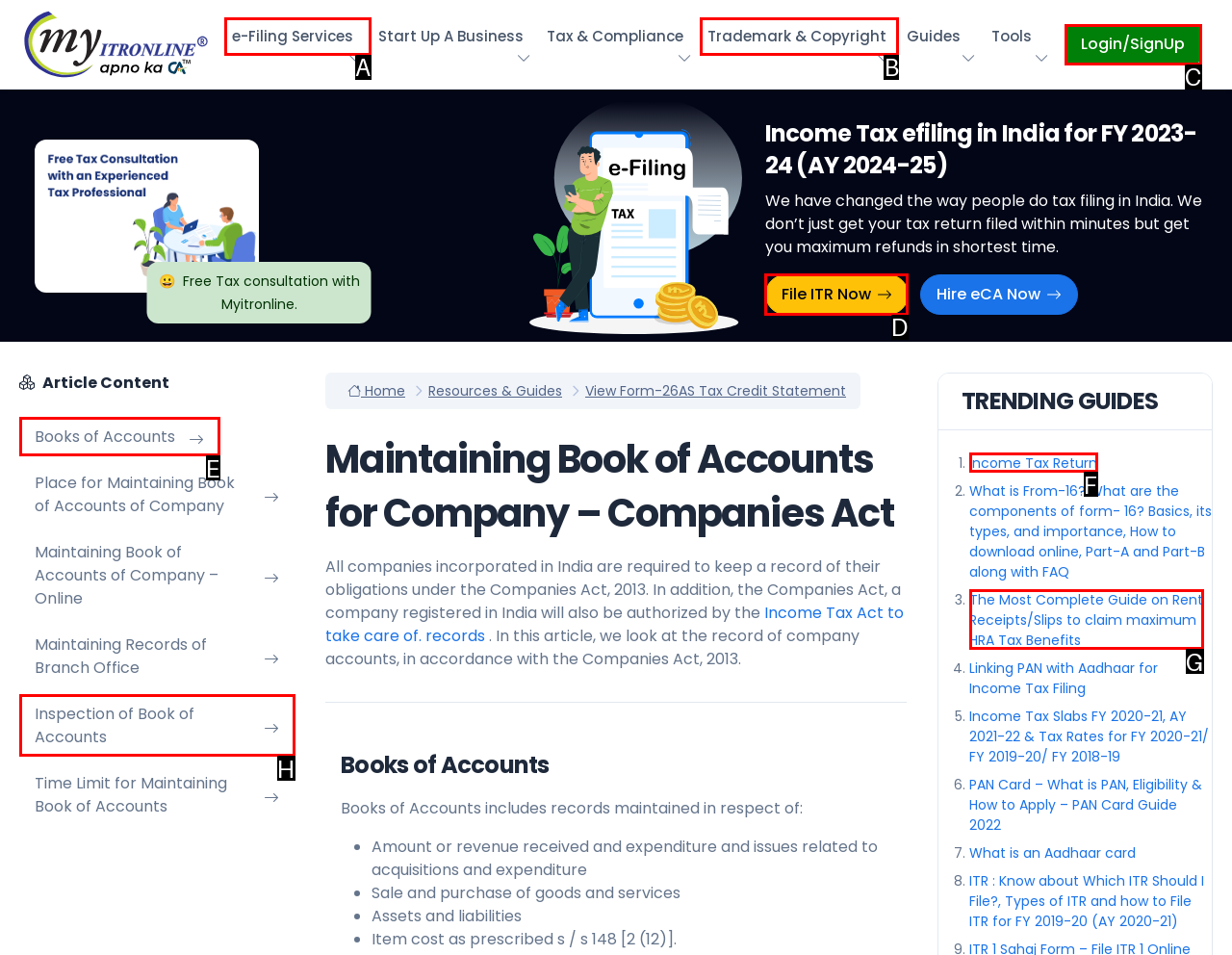Determine which HTML element should be clicked to carry out the following task: Click on the 'File ITR Now' link Respond with the letter of the appropriate option.

D